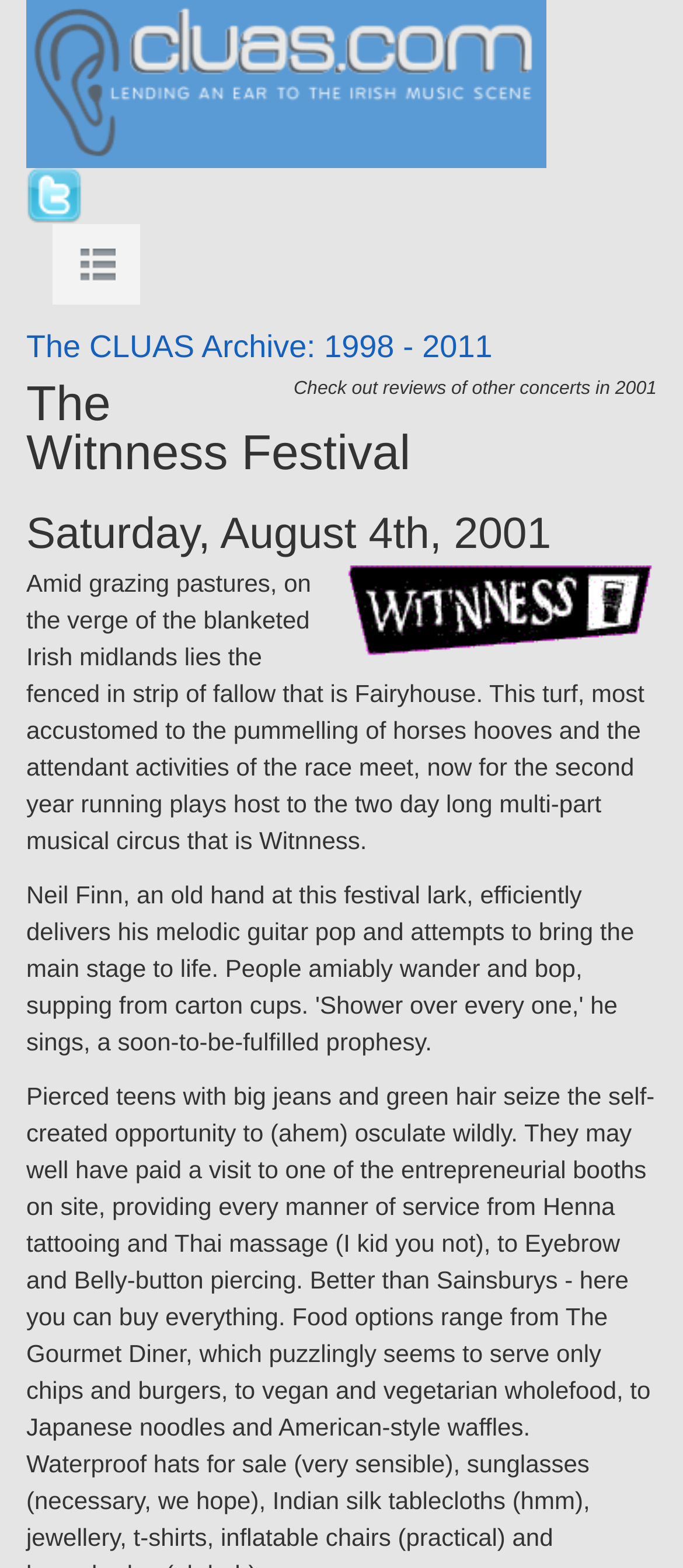For the following element description, predict the bounding box coordinates in the format (top-left x, top-left y, bottom-right x, bottom-right y). All values should be floating point numbers between 0 and 1. Description: Accept All

None